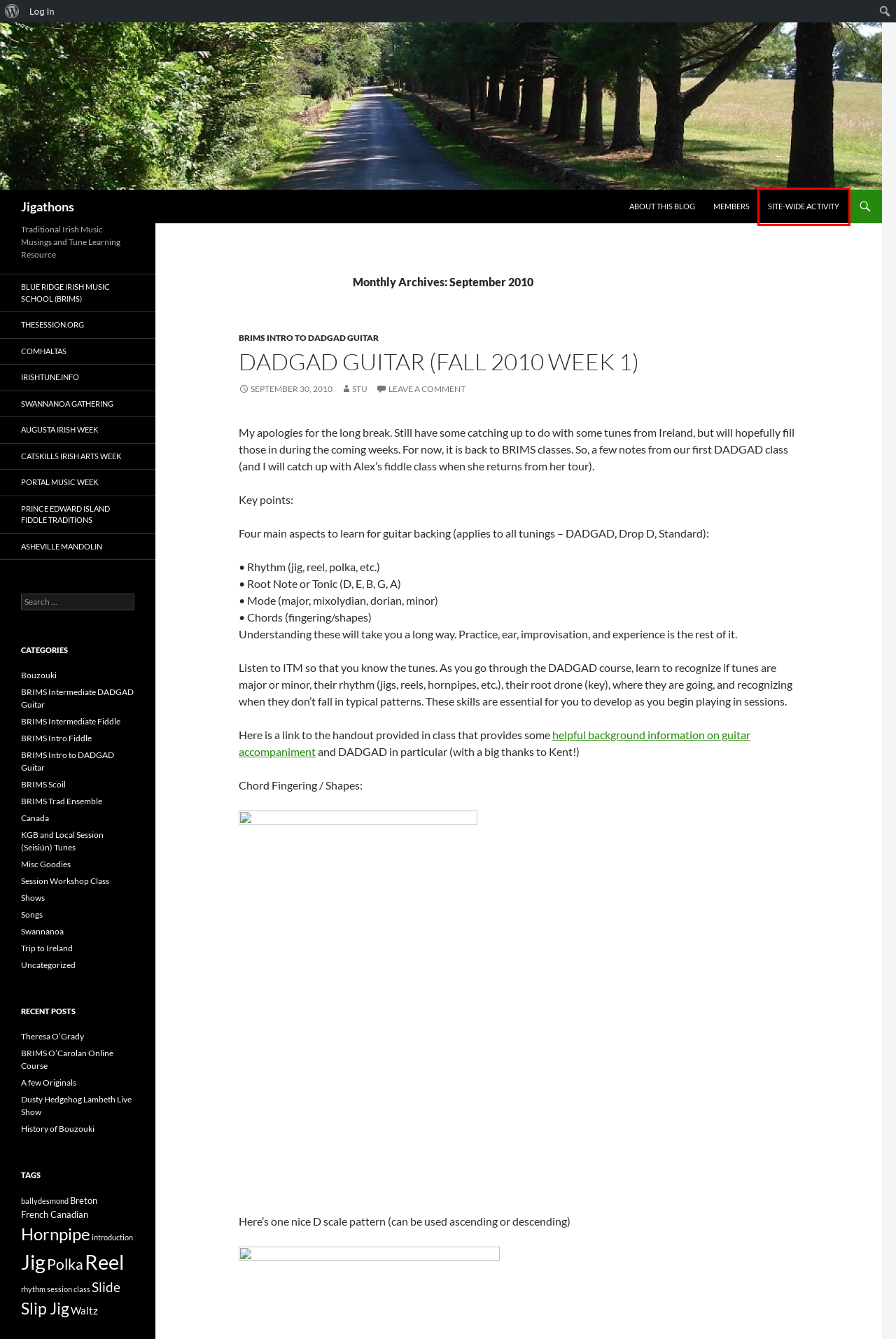Observe the screenshot of a webpage with a red bounding box around an element. Identify the webpage description that best fits the new page after the element inside the bounding box is clicked. The candidates are:
A. About this blog | Jigathons
B. Trip to Ireland Archives | Jigathons
C. BRIMS Intro Fiddle Archives | Jigathons
D. Slide Archives | Jigathons
E. Misc Goodies Archives | Jigathons
F. Site-Wide Activity | Jigathons
G. Shows Archives | Jigathons
H. Theresa O'Grady | Jigathons

F